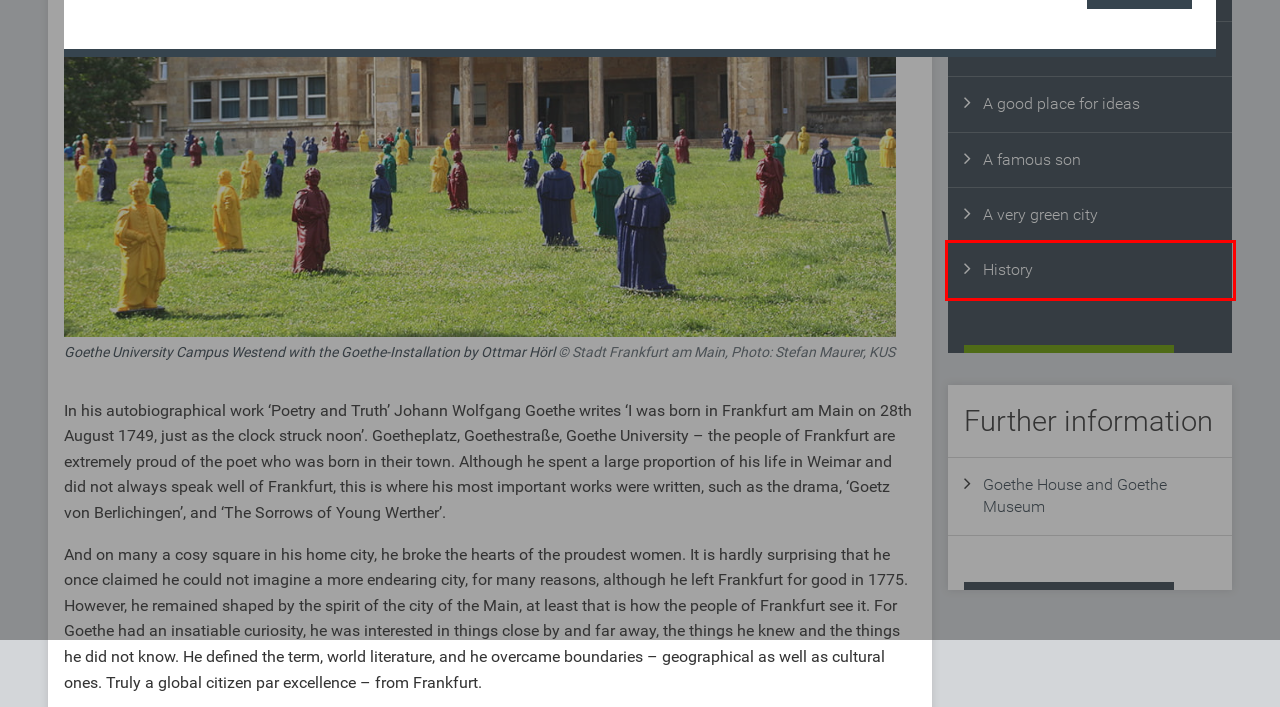Given a webpage screenshot with a UI element marked by a red bounding box, choose the description that best corresponds to the new webpage that will appear after clicking the element. The candidates are:
A. City culture on the river | City of Frankfurt am Main
B. City of Frankfurt am Main
C. Goethe House and Goethe Museum | City of Frankfurt am Main
D. History | City of Frankfurt am Main
E. A good place for ideas | City of Frankfurt am Main
F. A very green city | City of Frankfurt am Main
G. A famous son | City of Frankfurt am Main
H. MUSEUMS AND THEATRES | City of Frankfurt am Main

D